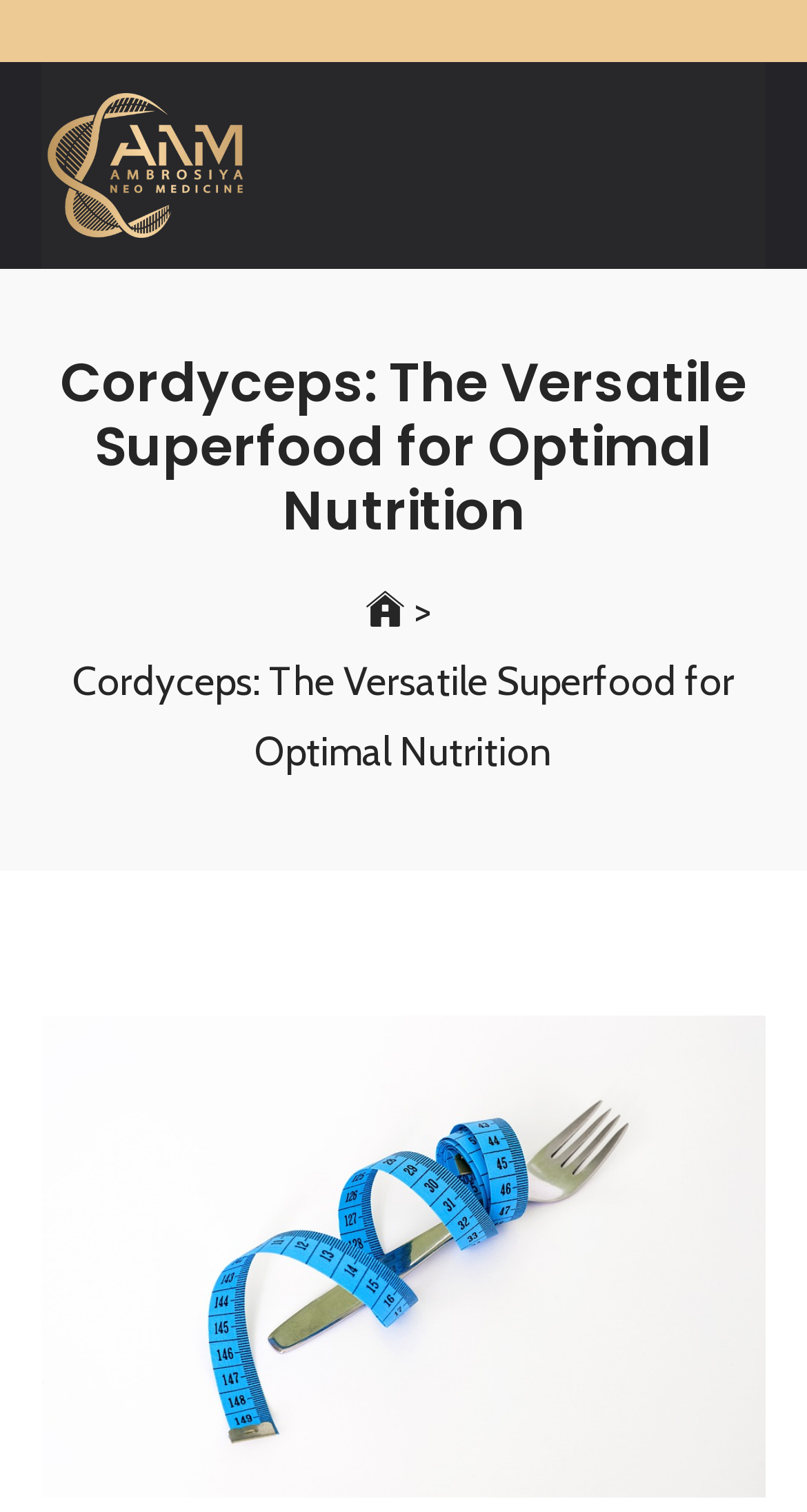Determine the bounding box coordinates (top-left x, top-left y, bottom-right x, bottom-right y) of the UI element described in the following text: alt="Ambrosiya Neo Medicine"

[0.051, 0.062, 0.308, 0.157]